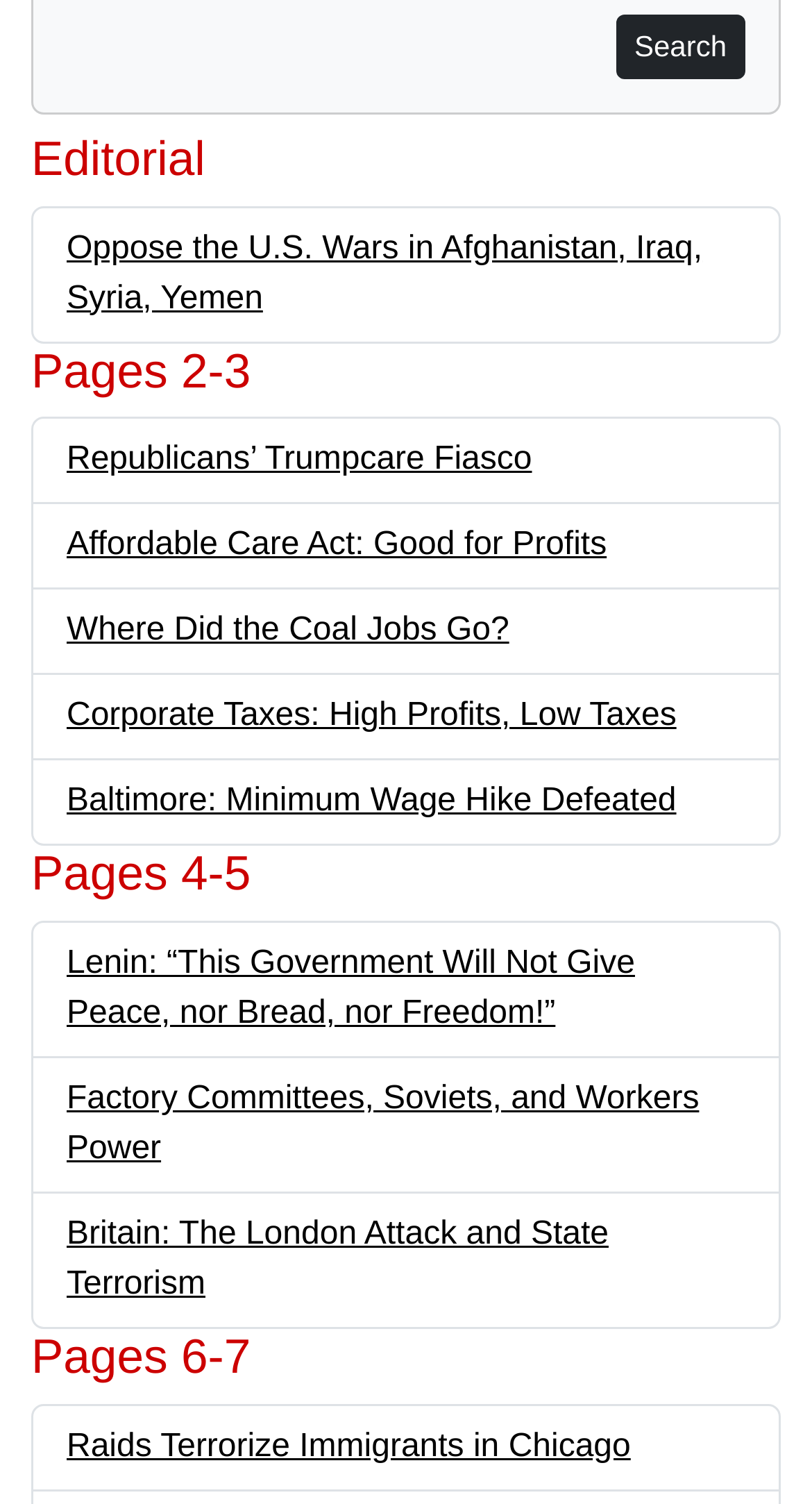Identify the bounding box coordinates for the UI element described as follows: "Search". Ensure the coordinates are four float numbers between 0 and 1, formatted as [left, top, right, bottom].

[0.758, 0.009, 0.918, 0.052]